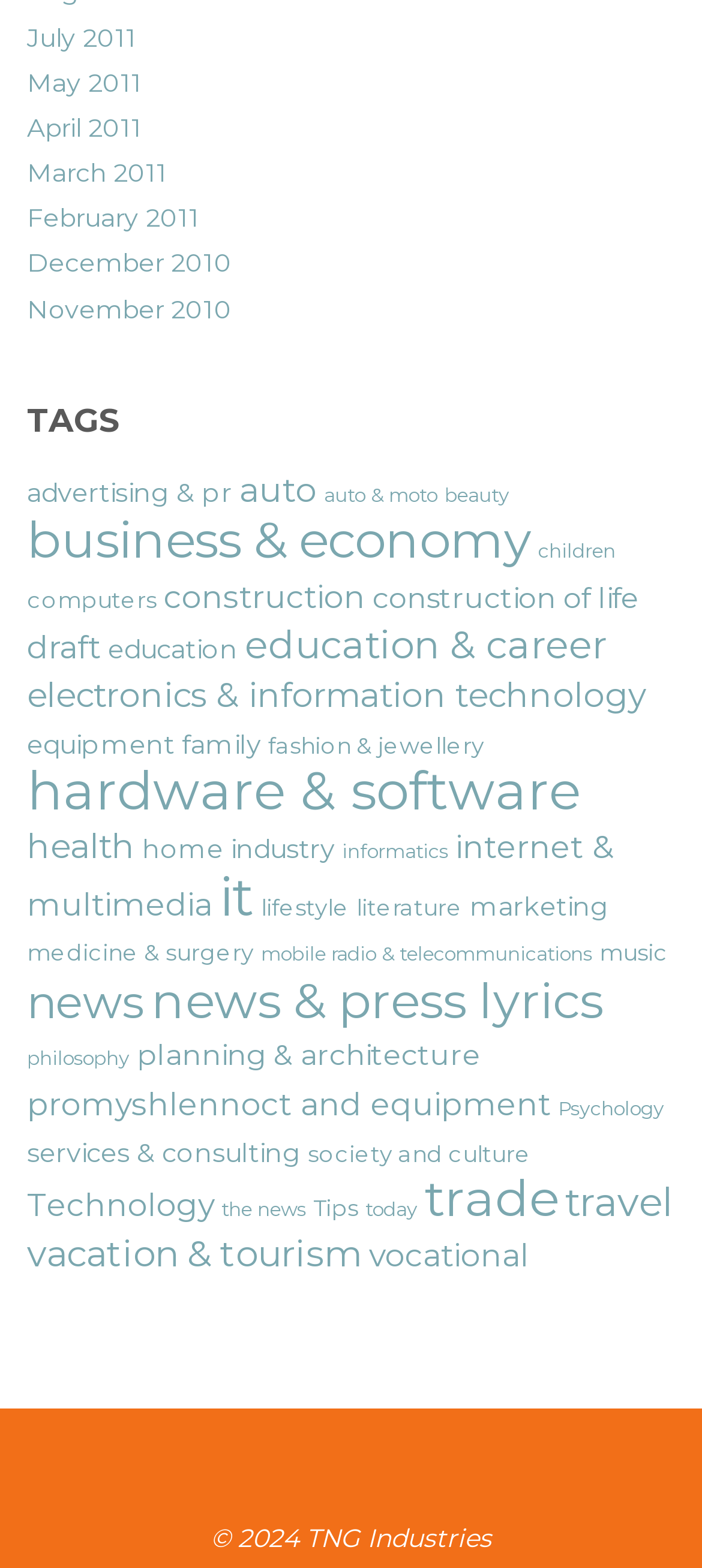How many months are listed in the links at the top?
Look at the webpage screenshot and answer the question with a detailed explanation.

I counted the number of links at the top of the webpage and found that there are 6 months listed: July 2011, May 2011, April 2011, March 2011, February 2011, and December 2010.